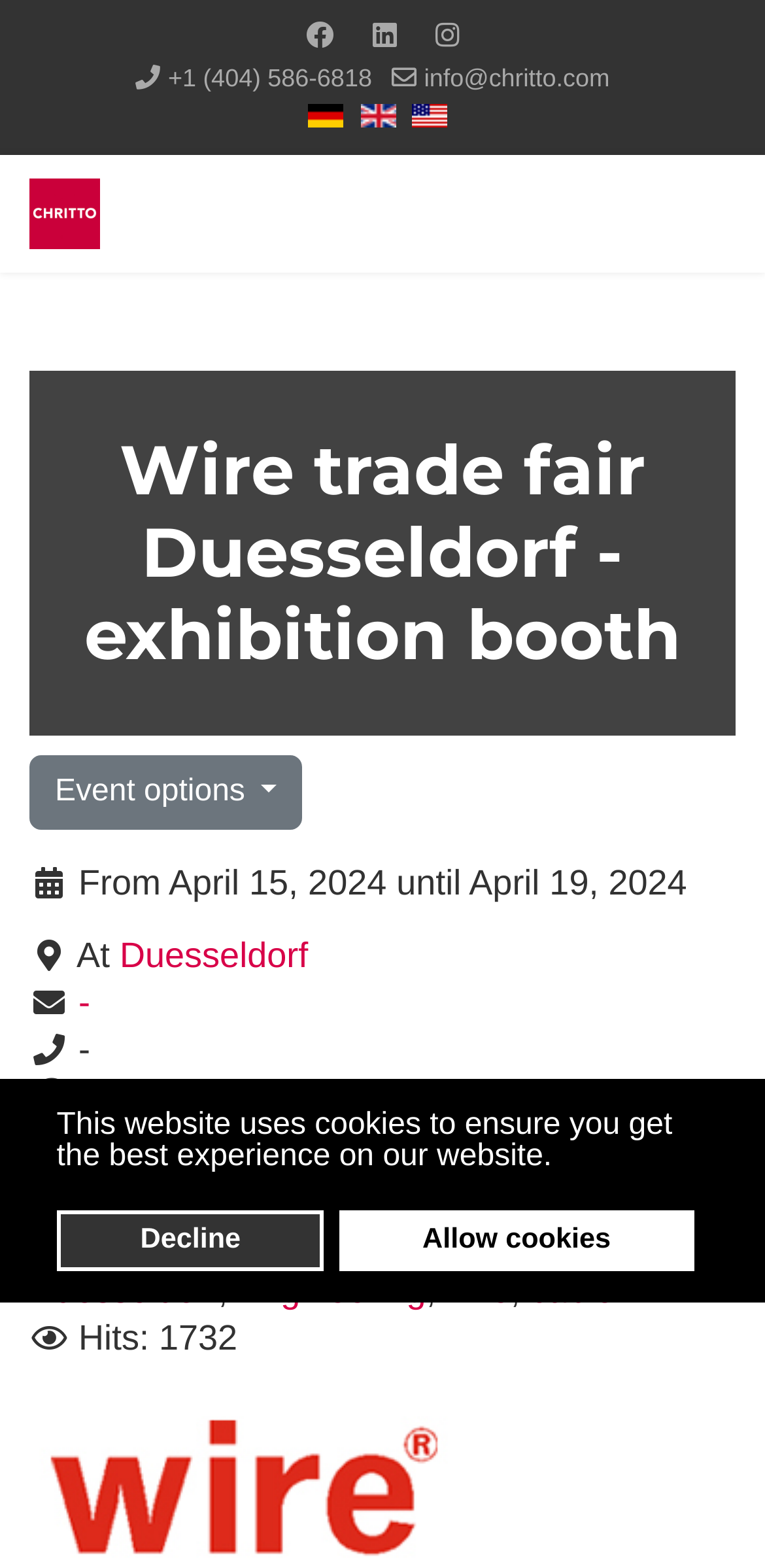Please determine the bounding box coordinates of the area that needs to be clicked to complete this task: 'View the exhibition booth construction page'. The coordinates must be four float numbers between 0 and 1, formatted as [left, top, right, bottom].

[0.471, 0.066, 0.517, 0.081]